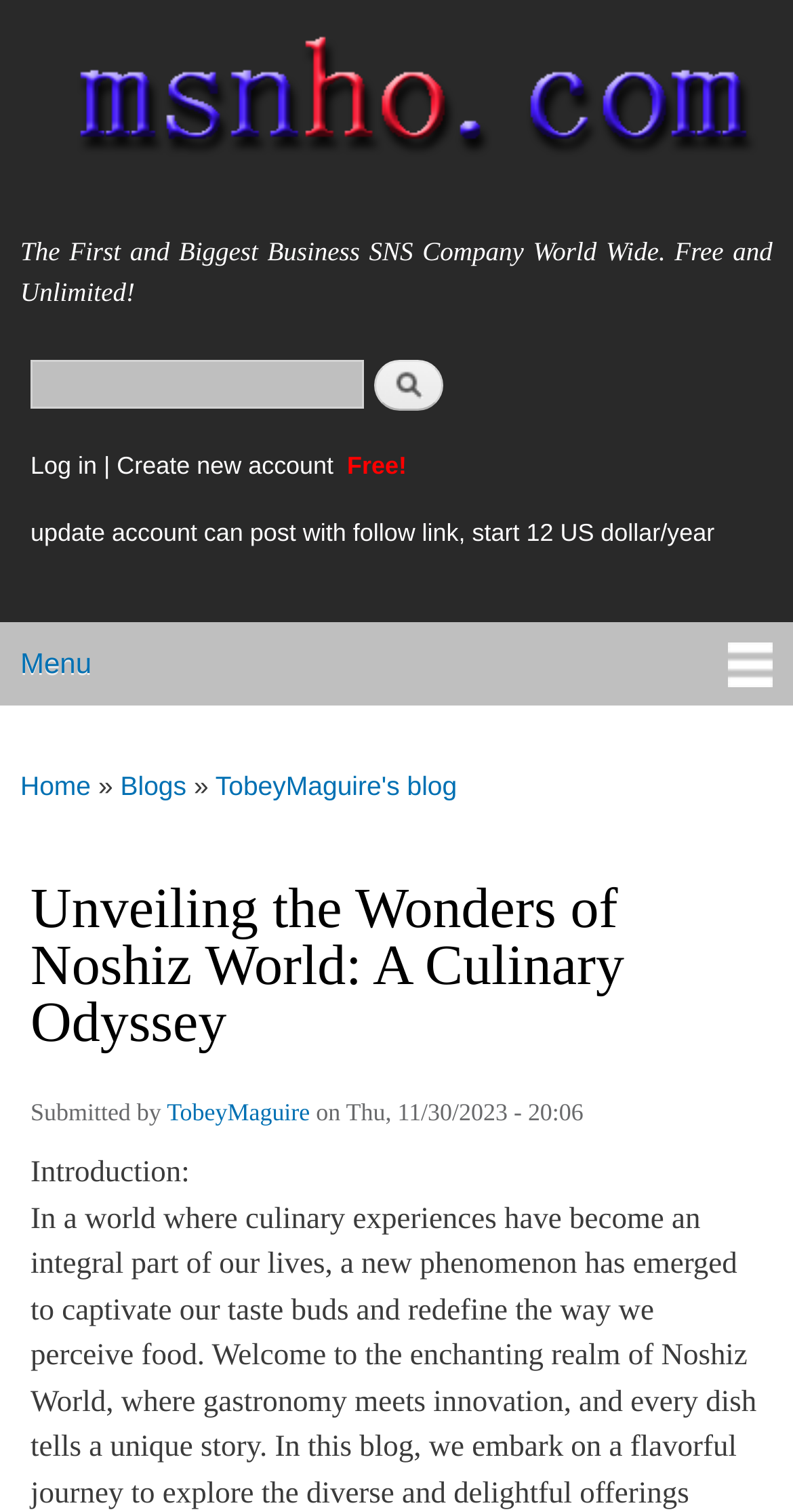Based on the element description TobeyMaguire, identify the bounding box of the UI element in the given webpage screenshot. The coordinates should be in the format (top-left x, top-left y, bottom-right x, bottom-right y) and must be between 0 and 1.

[0.21, 0.713, 0.391, 0.765]